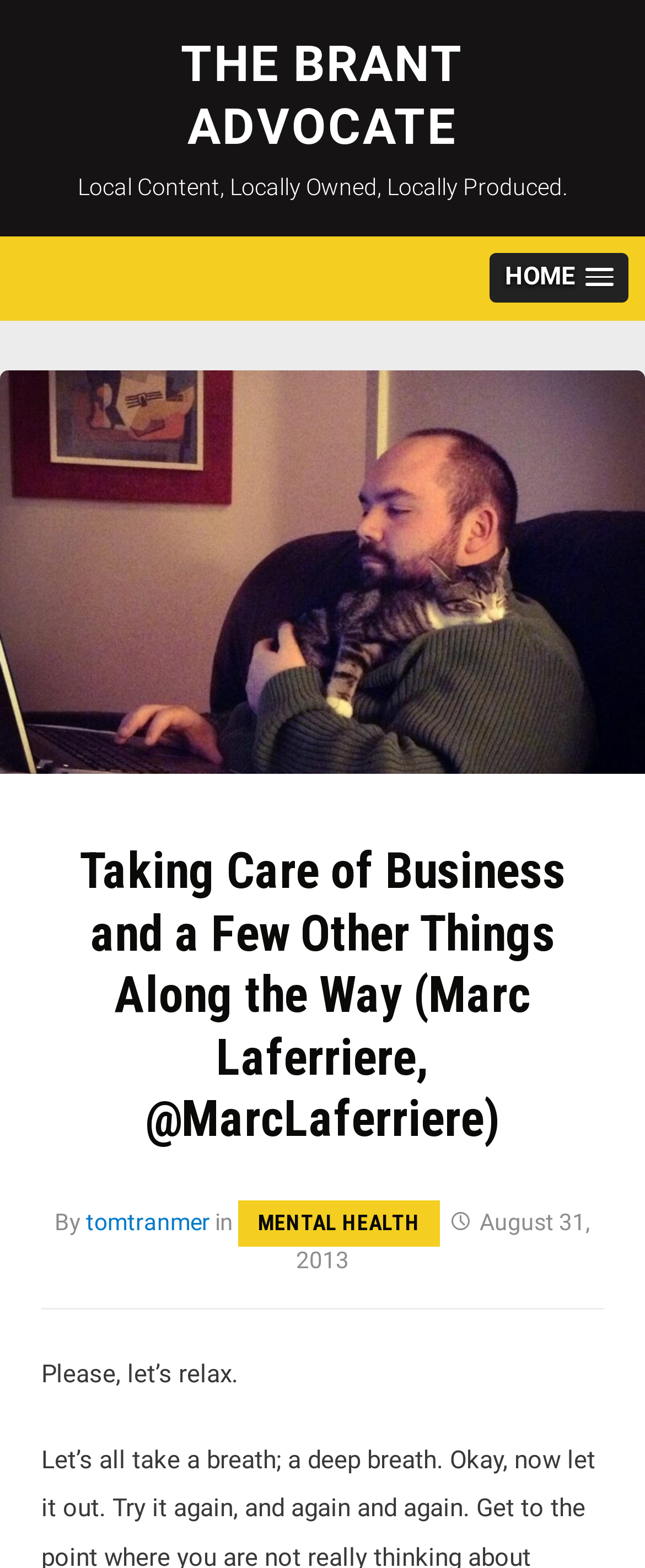Detail the features and information presented on the webpage.

The webpage is about an article titled "Taking Care of Business and a Few Other Things Along the Way" by Marc Laferriere, published on The Brant Advocate. At the top of the page, there is a link to "THE BRANT ADVOCATE" and a tagline "Local Content, Locally Owned, Locally Produced." Below this, there is a button labeled "HOME" which has a dropdown menu.

The main content of the page is an article with a heading that matches the title of the webpage. The article is written by Marc Laferriere, also known as @MarcLaferriere, and is categorized under "MENTAL HEALTH". The article is dated August 31, 2013. The text "By" and "in" are placed between the author's name and the category. 

The article starts with the sentence "Please, let’s relax." The rest of the article's content is not provided in the accessibility tree.